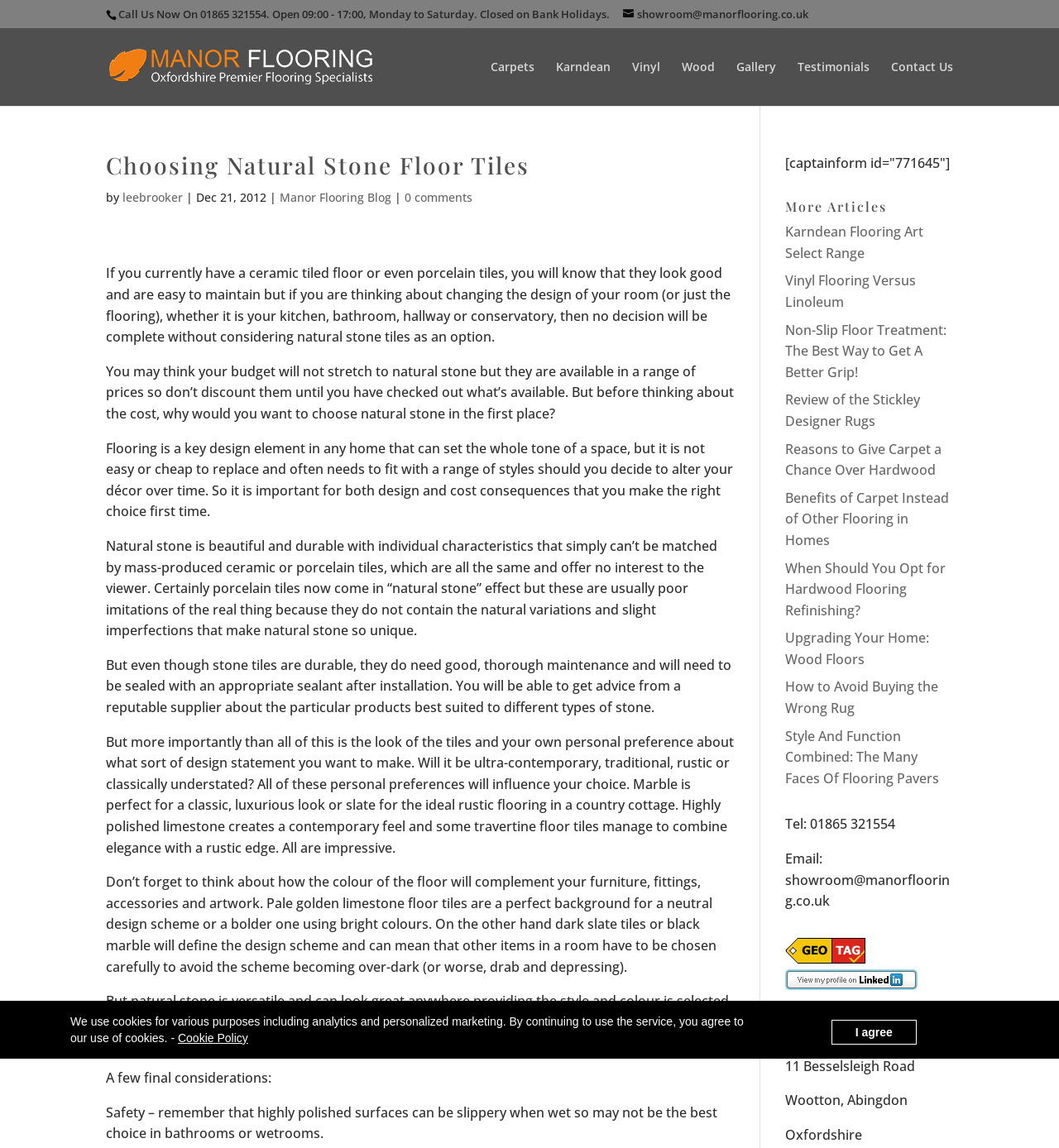Explain the webpage in detail.

This webpage is about Manor Flooring, a company that specializes in flooring solutions. At the top of the page, there is a header section with the company's contact information, including a phone number, email address, and links to their showroom and social media profiles. Below the header, there is a navigation menu with links to different types of flooring, such as carpets, Karndean, vinyl, wood, and gallery.

The main content of the page is an article titled "Choosing Natural Stone Floor Tiles." The article discusses the benefits of natural stone flooring, including its durability, unique characteristics, and versatility. It also provides tips on how to choose the right type of natural stone flooring for your home, considering factors such as personal style, furniture, and color scheme.

The article is divided into several sections, each with a heading and a few paragraphs of text. There are also several links to other articles on the website, related to flooring and home decor. At the bottom of the page, there is a section with the company's address, phone number, and email address, as well as a link to their LinkedIn profile.

On the right-hand side of the page, there is a sidebar with links to more articles on the website, including topics such as Karndean flooring, vinyl flooring, and hardwood flooring. There is also a section with the company's contact information and a call-to-action button to agree to their cookie policy.

Overall, the webpage is well-organized and easy to navigate, with a clear focus on providing information and resources to customers interested in flooring solutions.